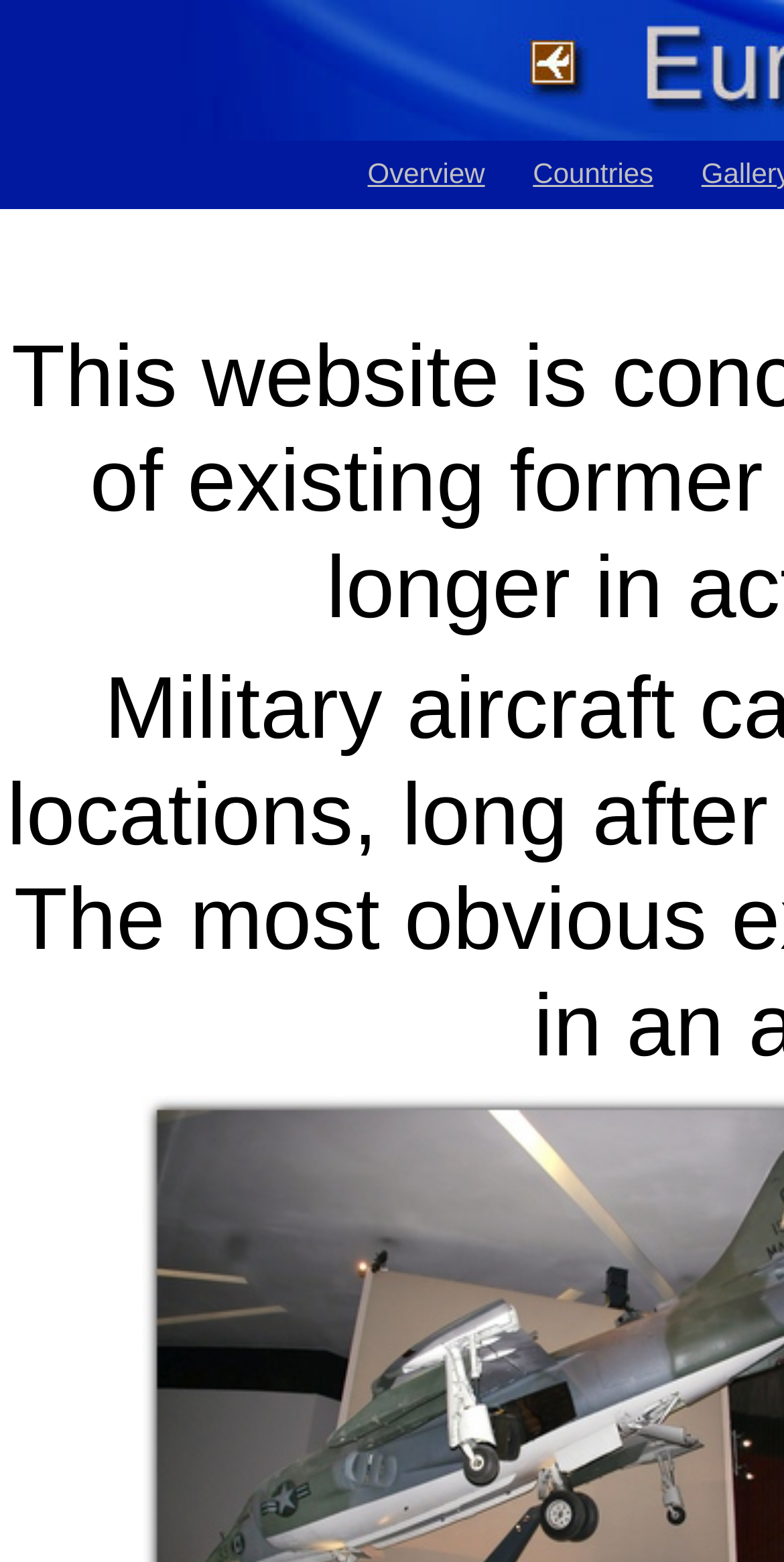Predict the bounding box coordinates for the UI element described as: "Overview". The coordinates should be four float numbers between 0 and 1, presented as [left, top, right, bottom].

[0.469, 0.1, 0.619, 0.121]